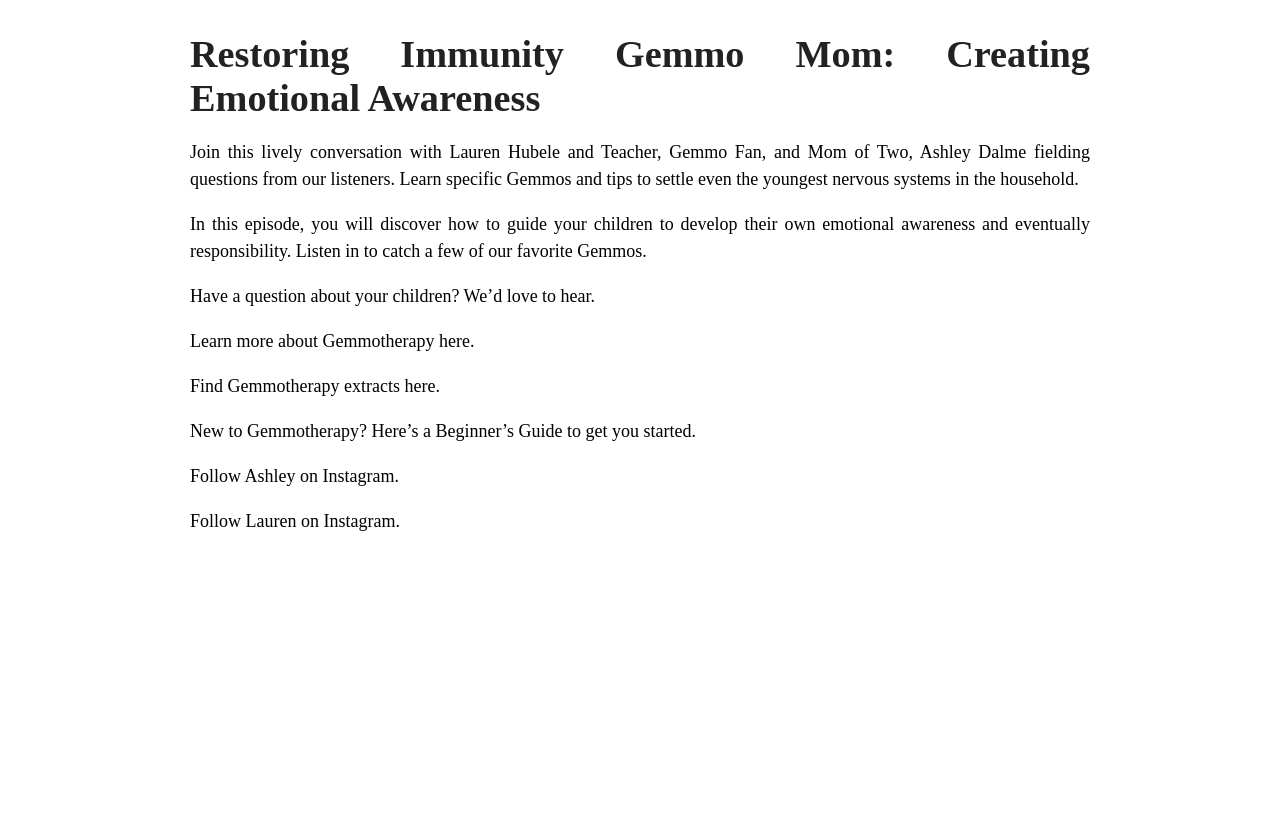Bounding box coordinates should be provided in the format (top-left x, top-left y, bottom-right x, bottom-right y) with all values between 0 and 1. Identify the bounding box for this UI element: Gemmotherapy here

[0.252, 0.401, 0.367, 0.426]